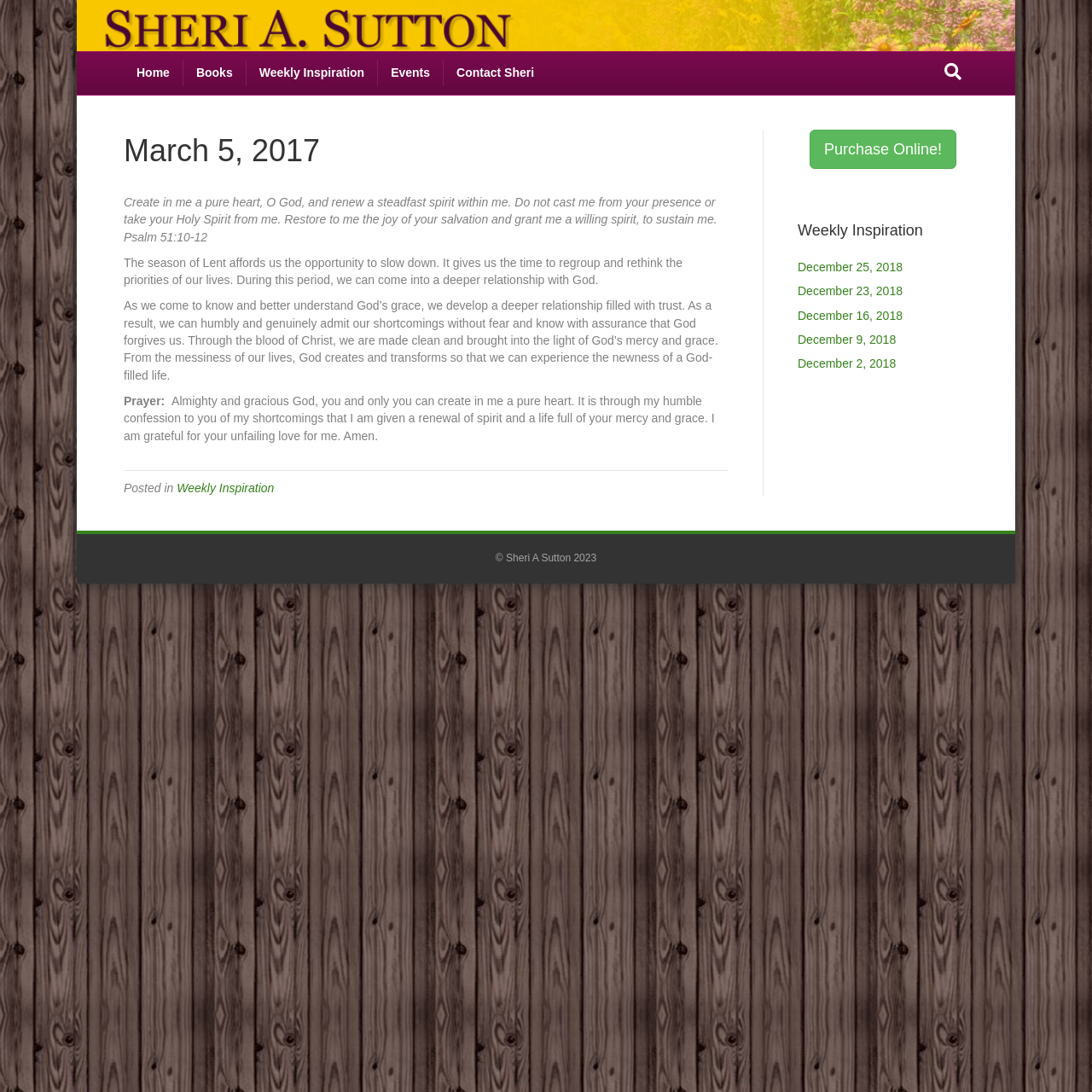Extract the bounding box of the UI element described as: "Home".

[0.113, 0.055, 0.168, 0.079]